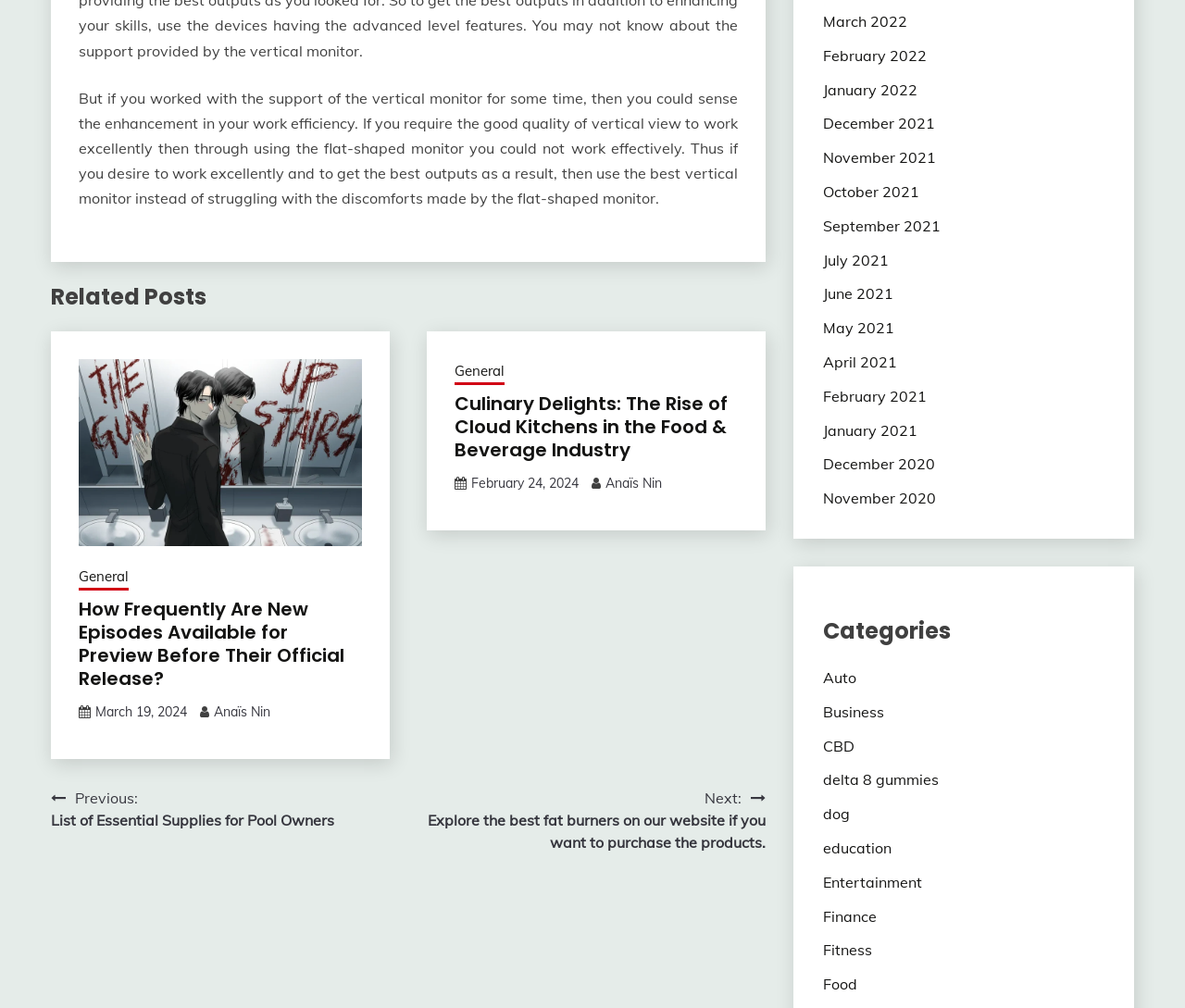Ascertain the bounding box coordinates for the UI element detailed here: "June 2021". The coordinates should be provided as [left, top, right, bottom] with each value being a float between 0 and 1.

[0.694, 0.282, 0.754, 0.301]